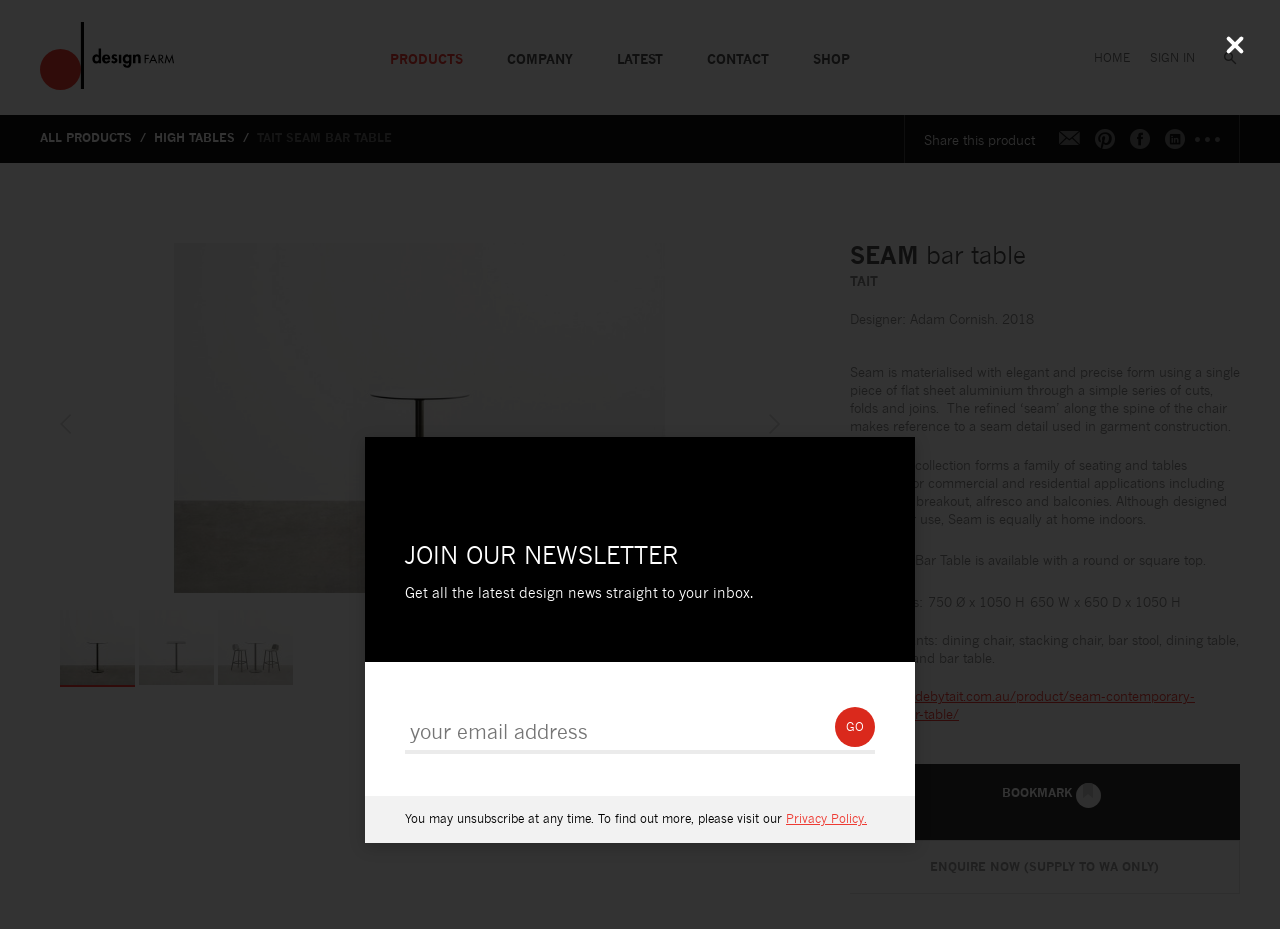Find the bounding box of the UI element described as: "Share this on Pinterest". The bounding box coordinates should be given as four float values between 0 and 1, i.e., [left, top, right, bottom].

[0.855, 0.135, 0.871, 0.165]